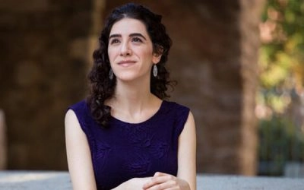Refer to the screenshot and answer the following question in detail:
What is Adi's profession?

The caption introduces Adi as a talented and professionally trained opera singer, which implies that her profession is a key aspect of her identity and is relevant to the context of the image.